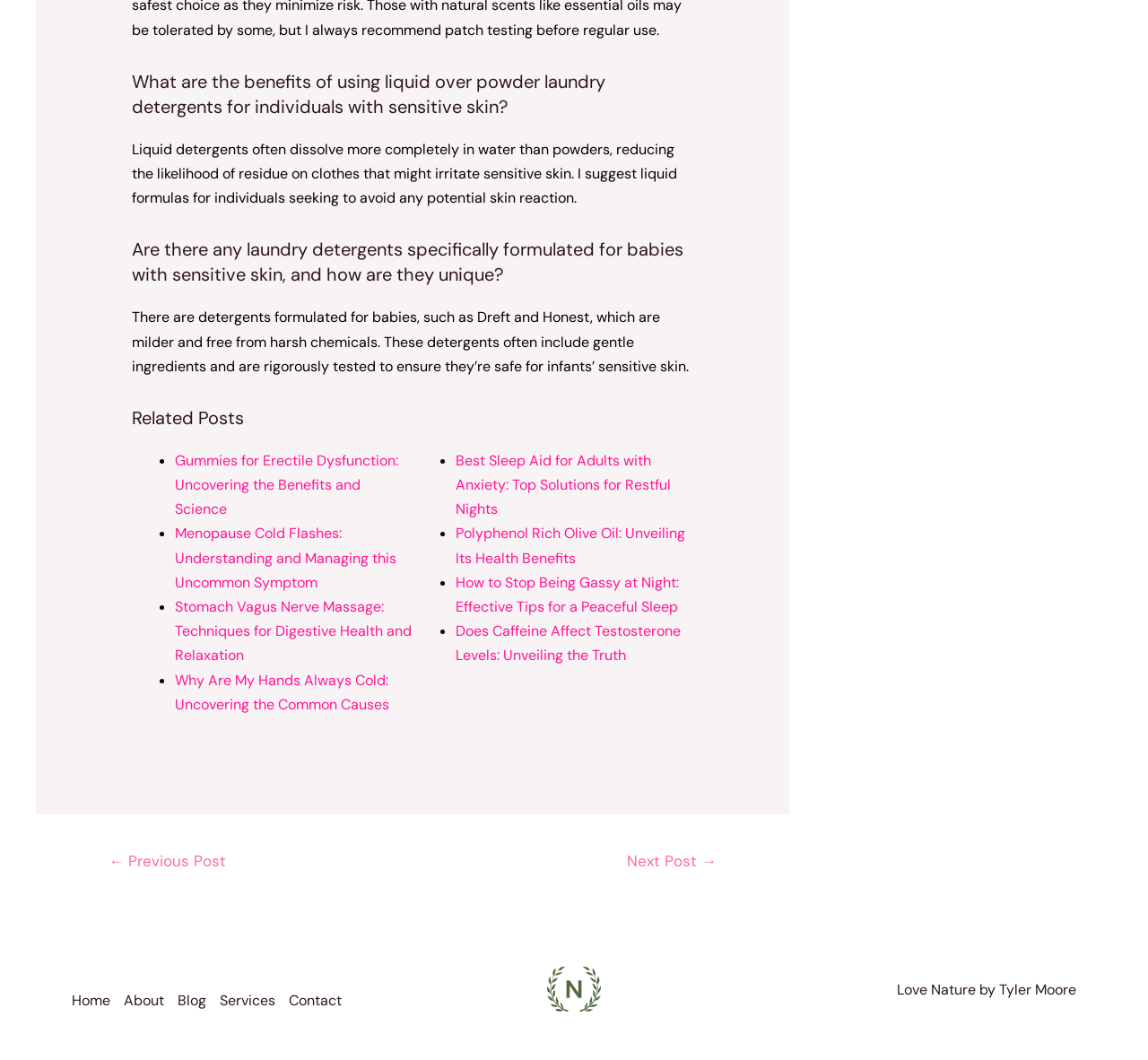Identify the bounding box of the HTML element described as: "Contact".

[0.252, 0.932, 0.309, 0.955]